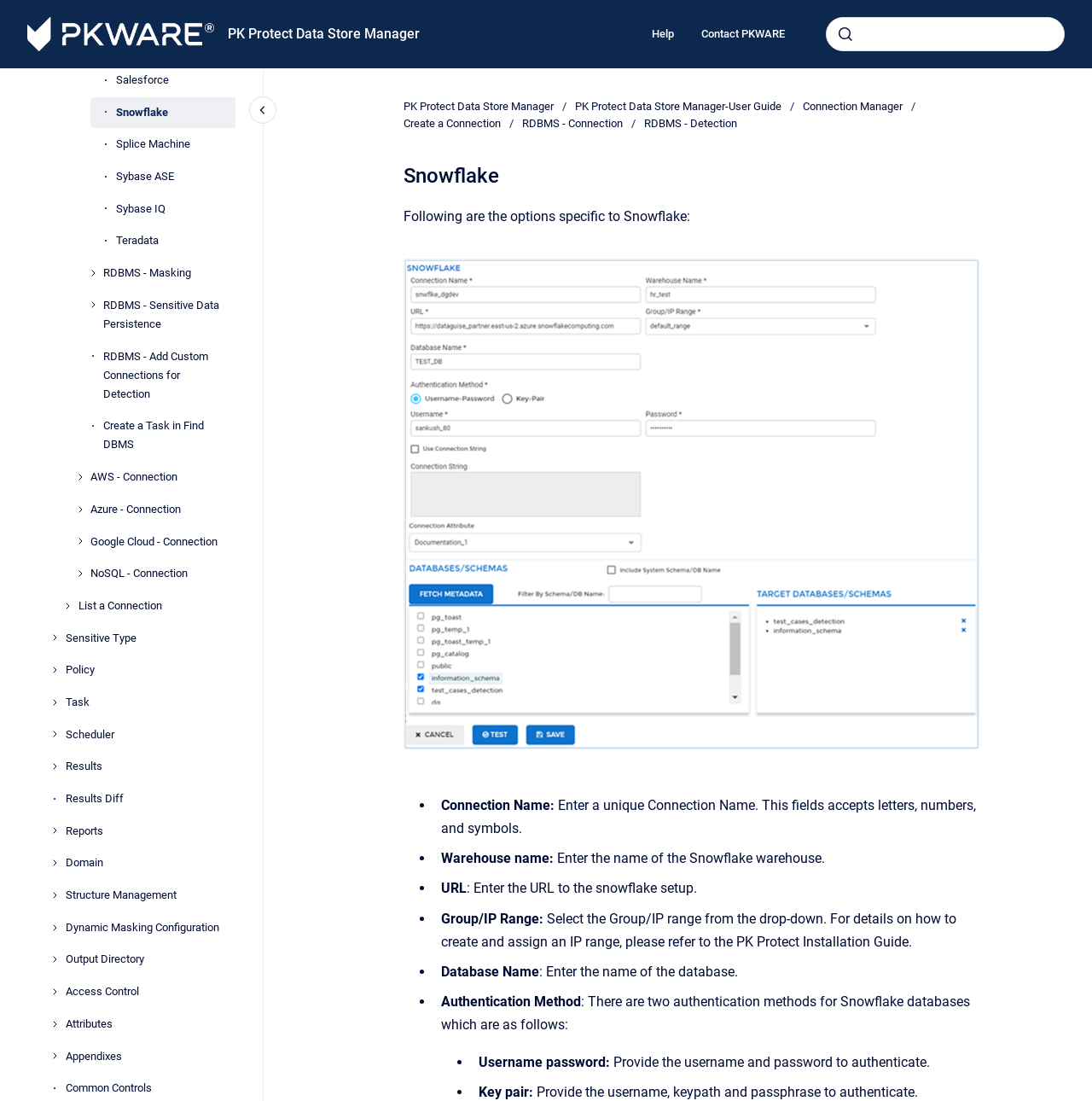Provide the bounding box coordinates of the area you need to click to execute the following instruction: "Search for something".

[0.756, 0.016, 0.975, 0.047]